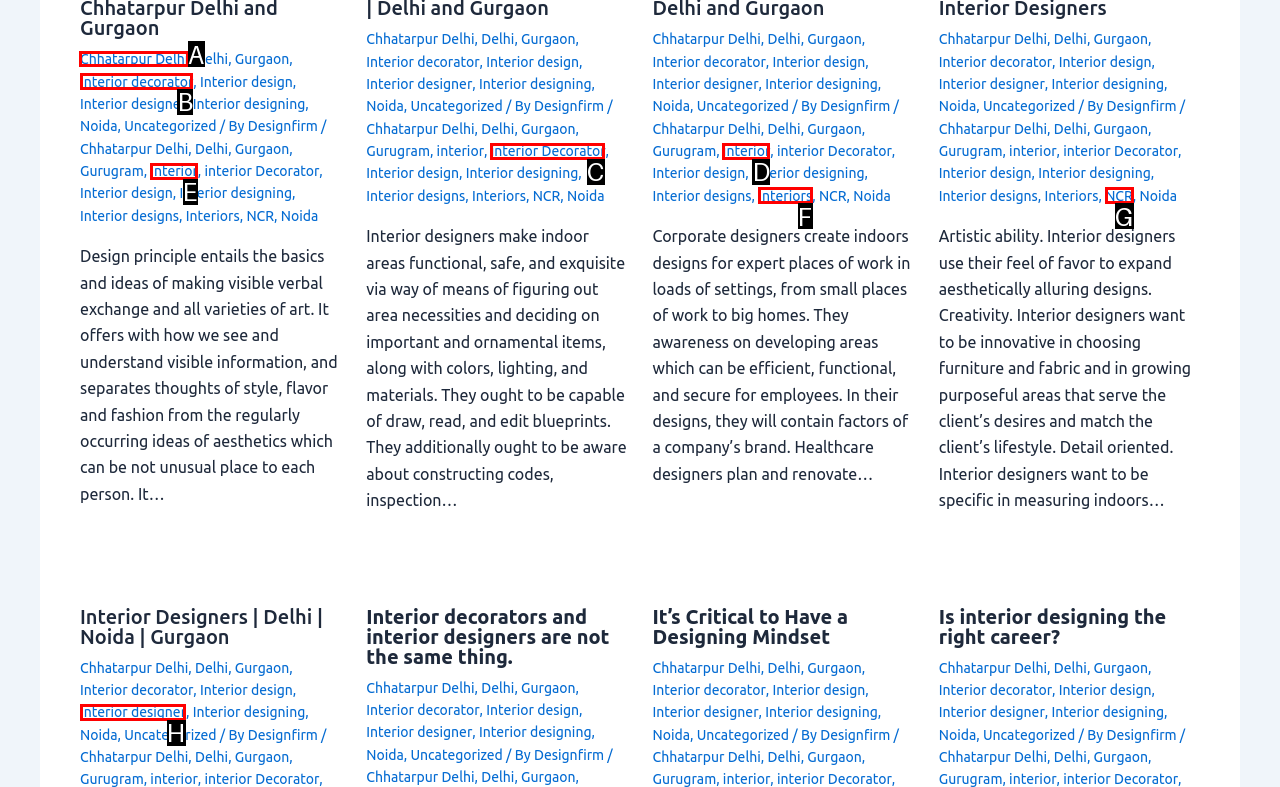Select the appropriate letter to fulfill the given instruction: Click on 'Chhatarpur Delhi'
Provide the letter of the correct option directly.

A